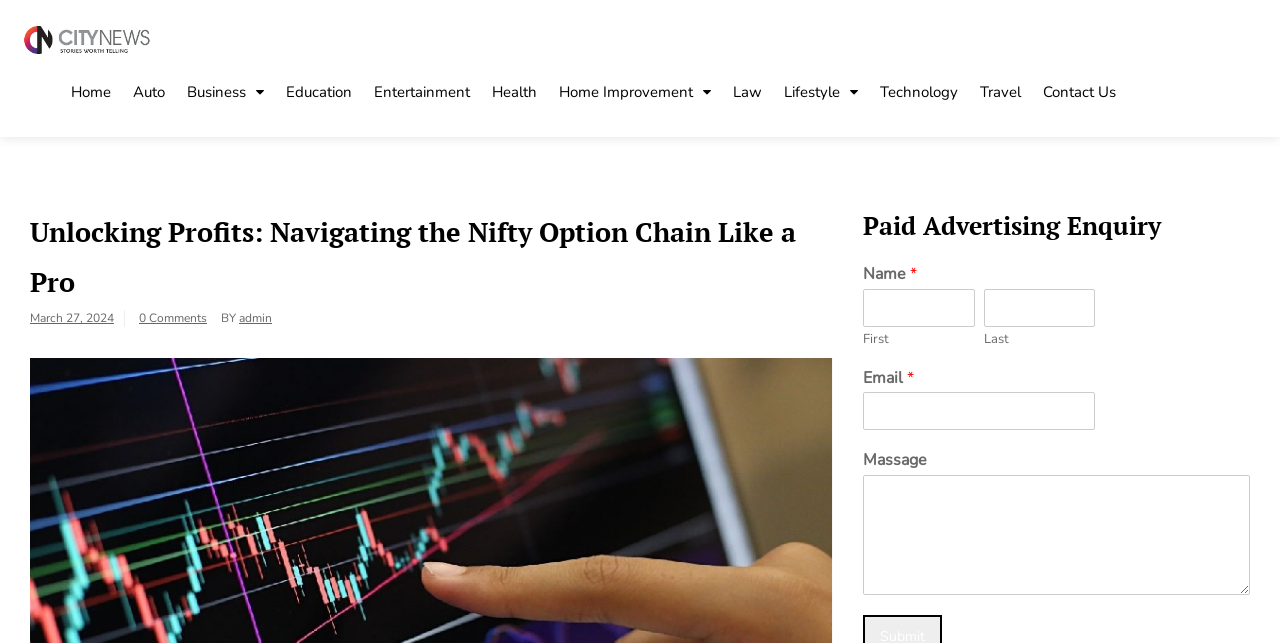Extract the bounding box coordinates for the UI element described as: "Technology".

[0.679, 0.096, 0.757, 0.182]